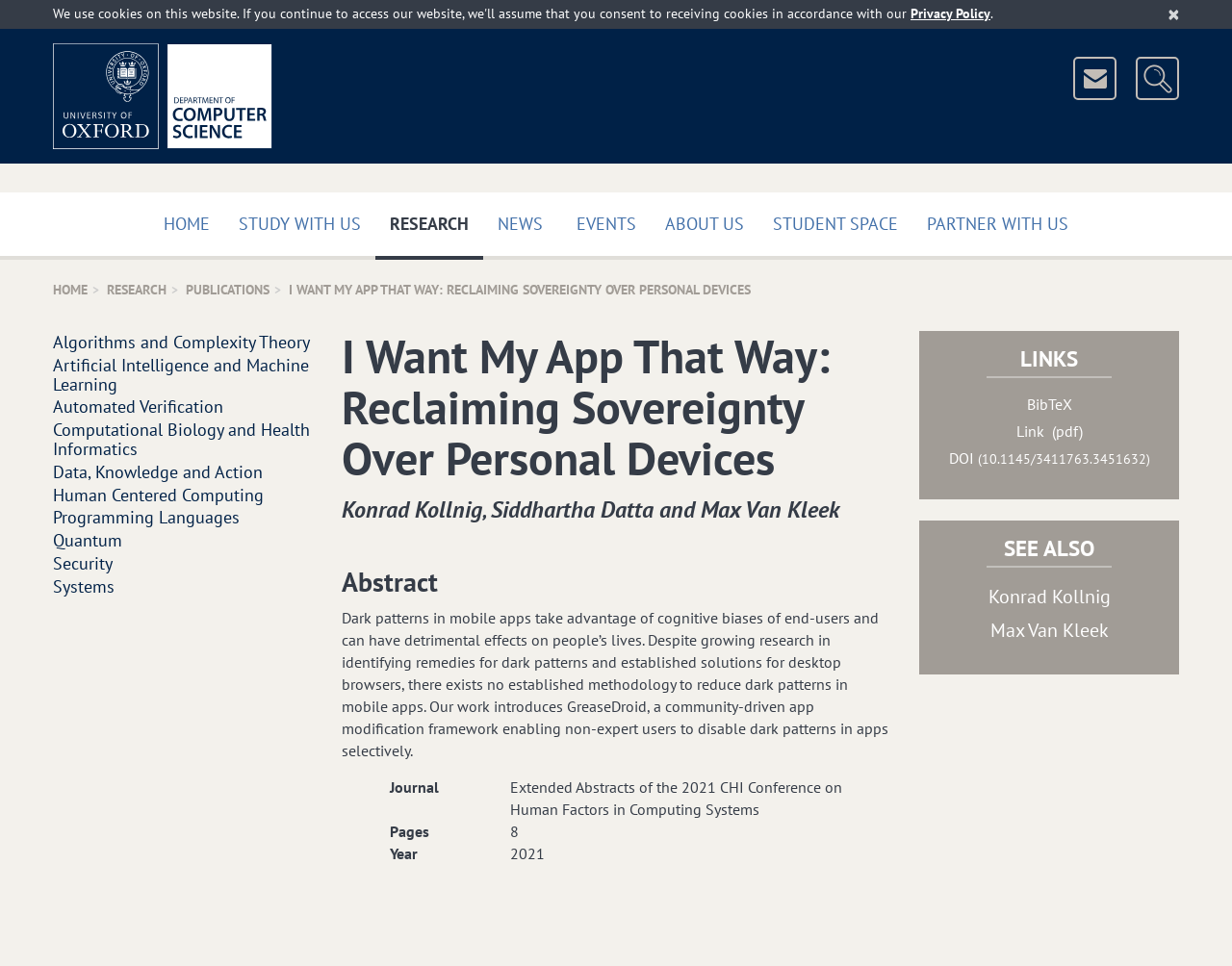What is the journal of the publication?
From the image, respond with a single word or phrase.

Extended Abstracts of the 2021 CHI Conference on Human Factors in Computing Systems